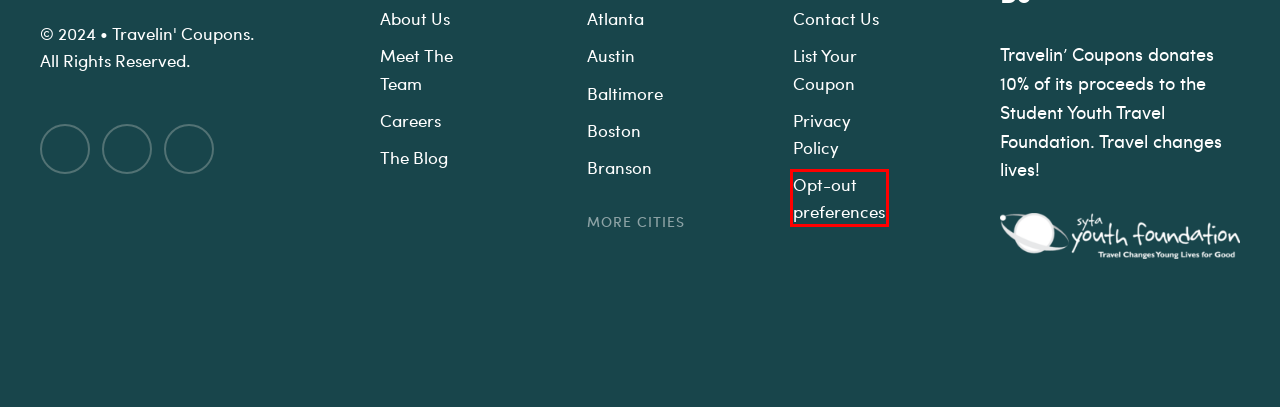View the screenshot of the webpage containing a red bounding box around a UI element. Select the most fitting webpage description for the new page shown after the element in the red bounding box is clicked. Here are the candidates:
A. Our Blog - Travelin' Coupons
B. Careers - Travelin' Coupons
C. Partners | Travelin' Coupons | Great discounts all over the US!
D. Contact Us - Travelin' Coupons
E. Privacy Policy of travelincoupons.com
F. Opt-out preferences - Travelin' Coupons
G. About Travelin Coupons | Save on your Favorite Vacation Spots!
H. Meet the Team - Travelin' Coupons

F